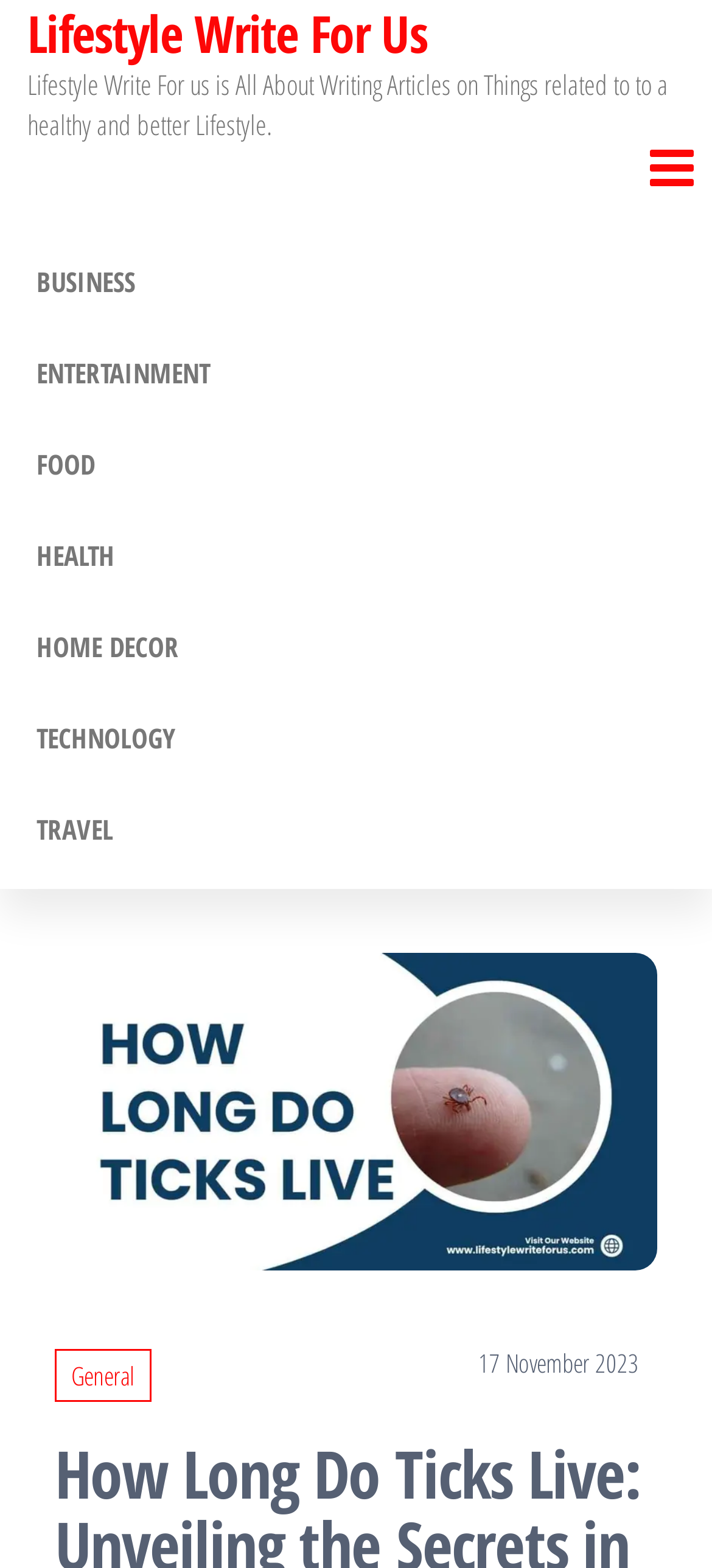Find the bounding box coordinates of the area to click in order to follow the instruction: "Click on the General link".

[0.077, 0.86, 0.213, 0.894]